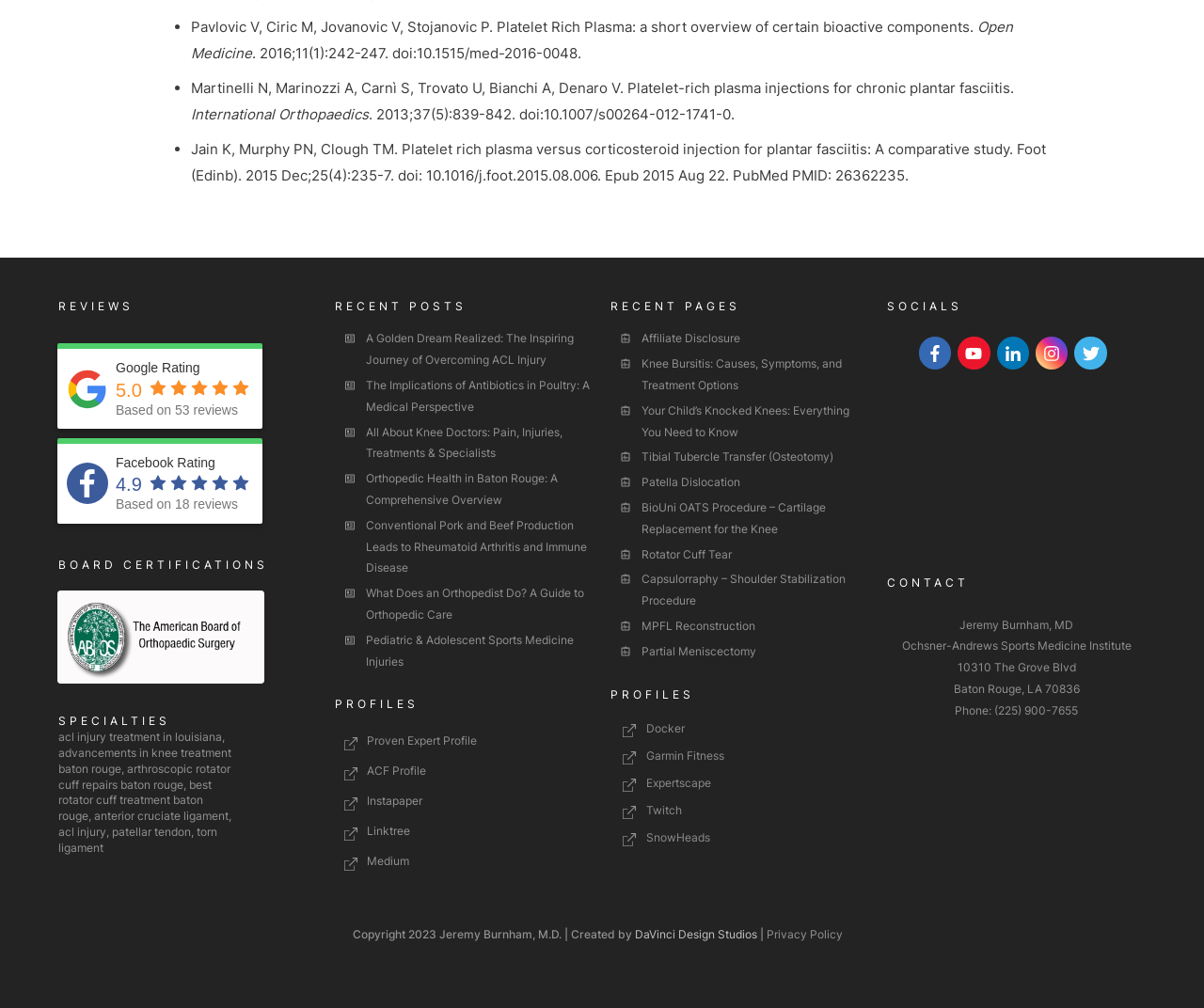Respond to the following question with a brief word or phrase:
What is the certification section titled?

BOARD CERTIFICATIONS